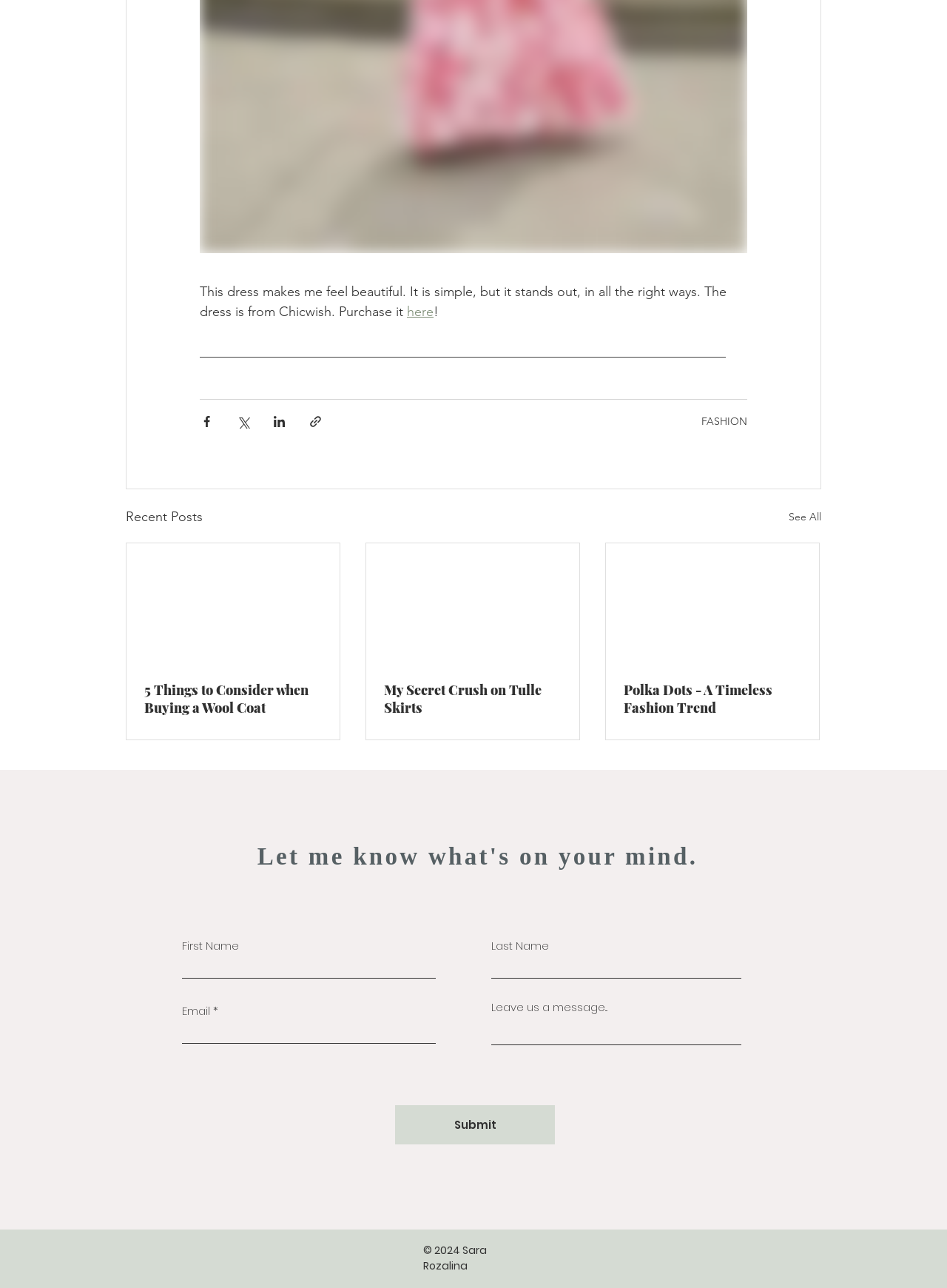Determine the bounding box coordinates of the section I need to click to execute the following instruction: "Click the 'See All' link". Provide the coordinates as four float numbers between 0 and 1, i.e., [left, top, right, bottom].

[0.833, 0.393, 0.867, 0.41]